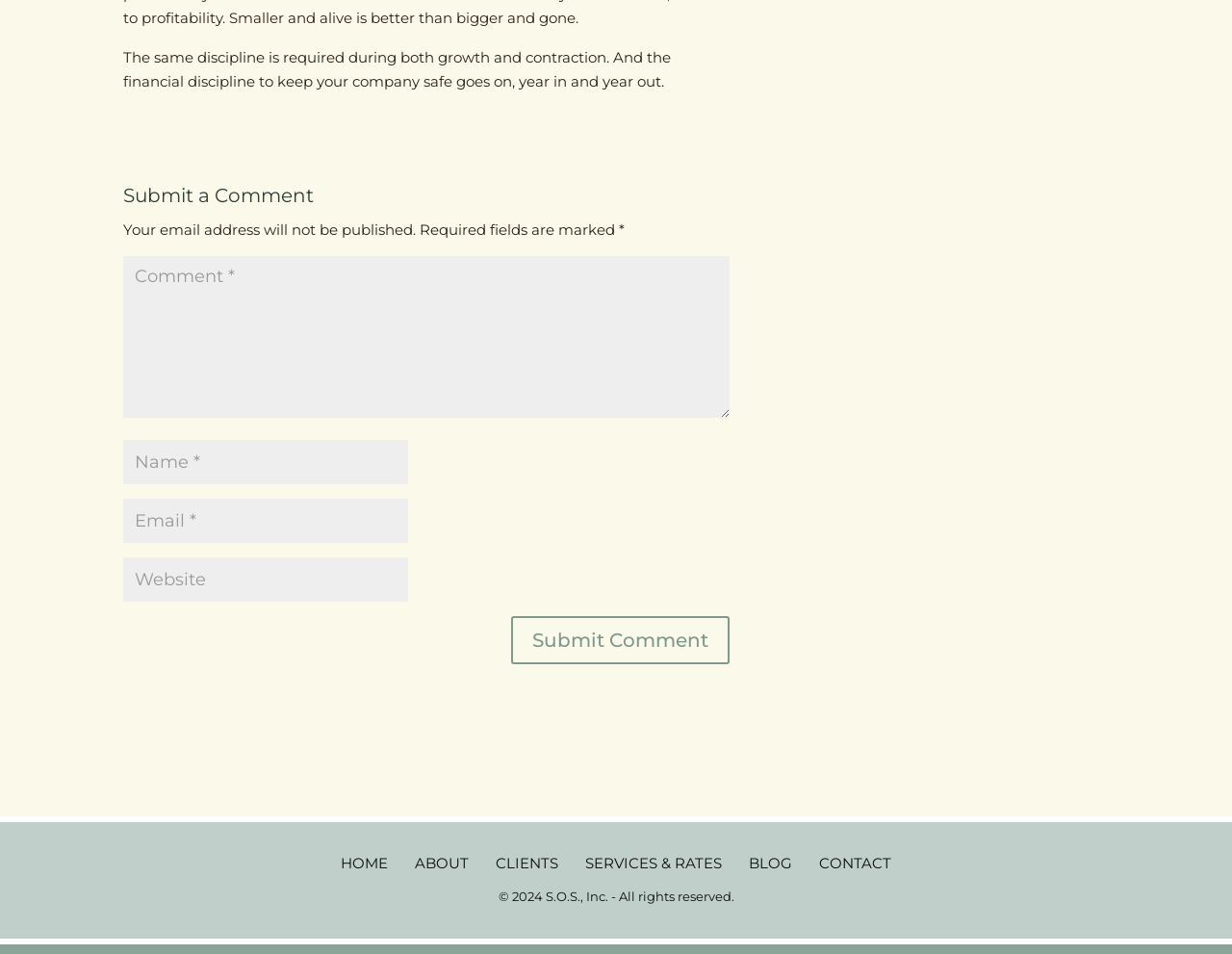Locate the bounding box coordinates of the UI element described by: "input value="Website" name="url"". Provide the coordinates as four float numbers between 0 and 1, formatted as [left, top, right, bottom].

[0.1, 0.584, 0.331, 0.63]